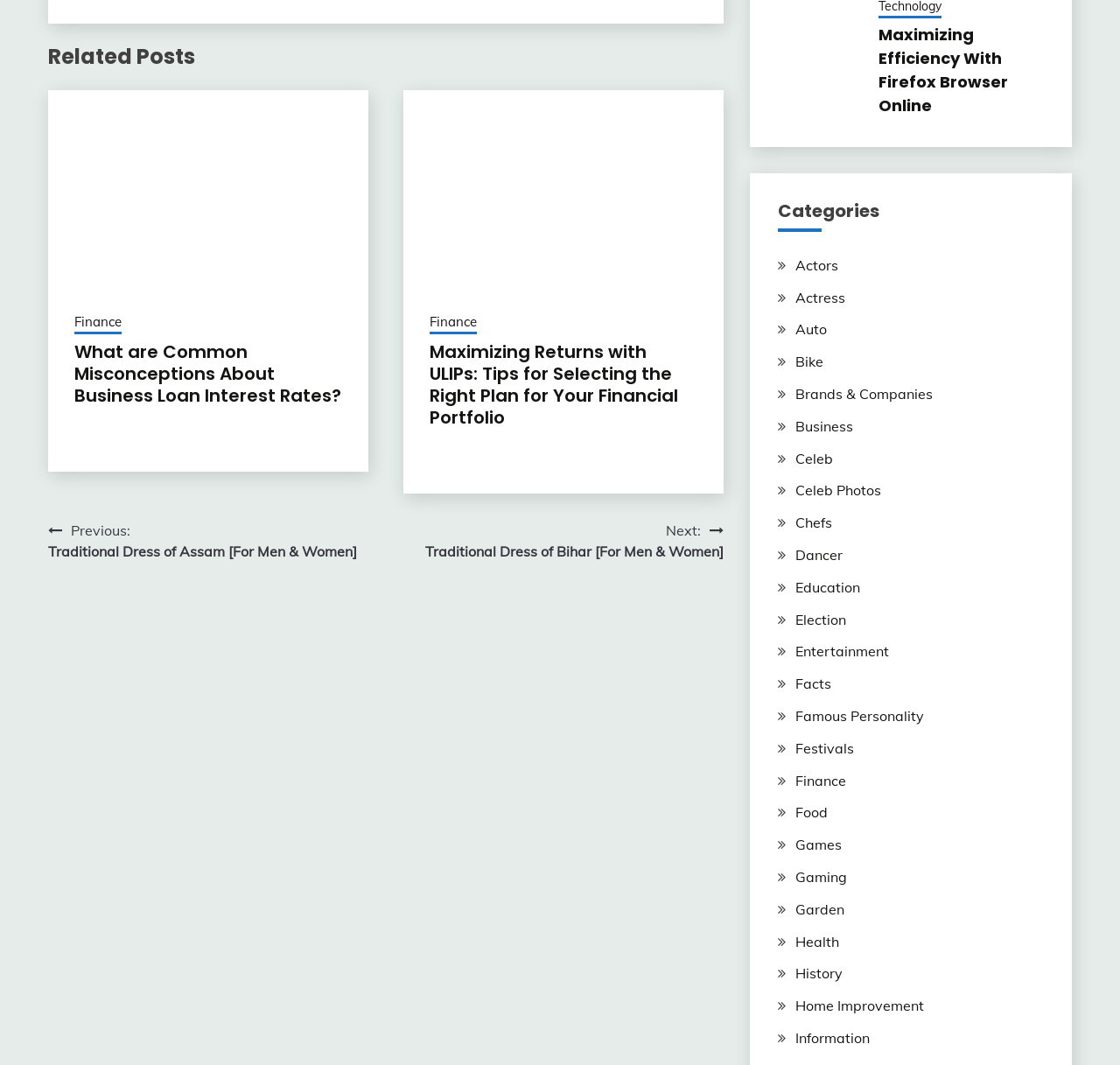Find the bounding box coordinates of the area that needs to be clicked in order to achieve the following instruction: "Click on 'Business Loan'". The coordinates should be specified as four float numbers between 0 and 1, i.e., [left, top, right, bottom].

[0.066, 0.109, 0.305, 0.275]